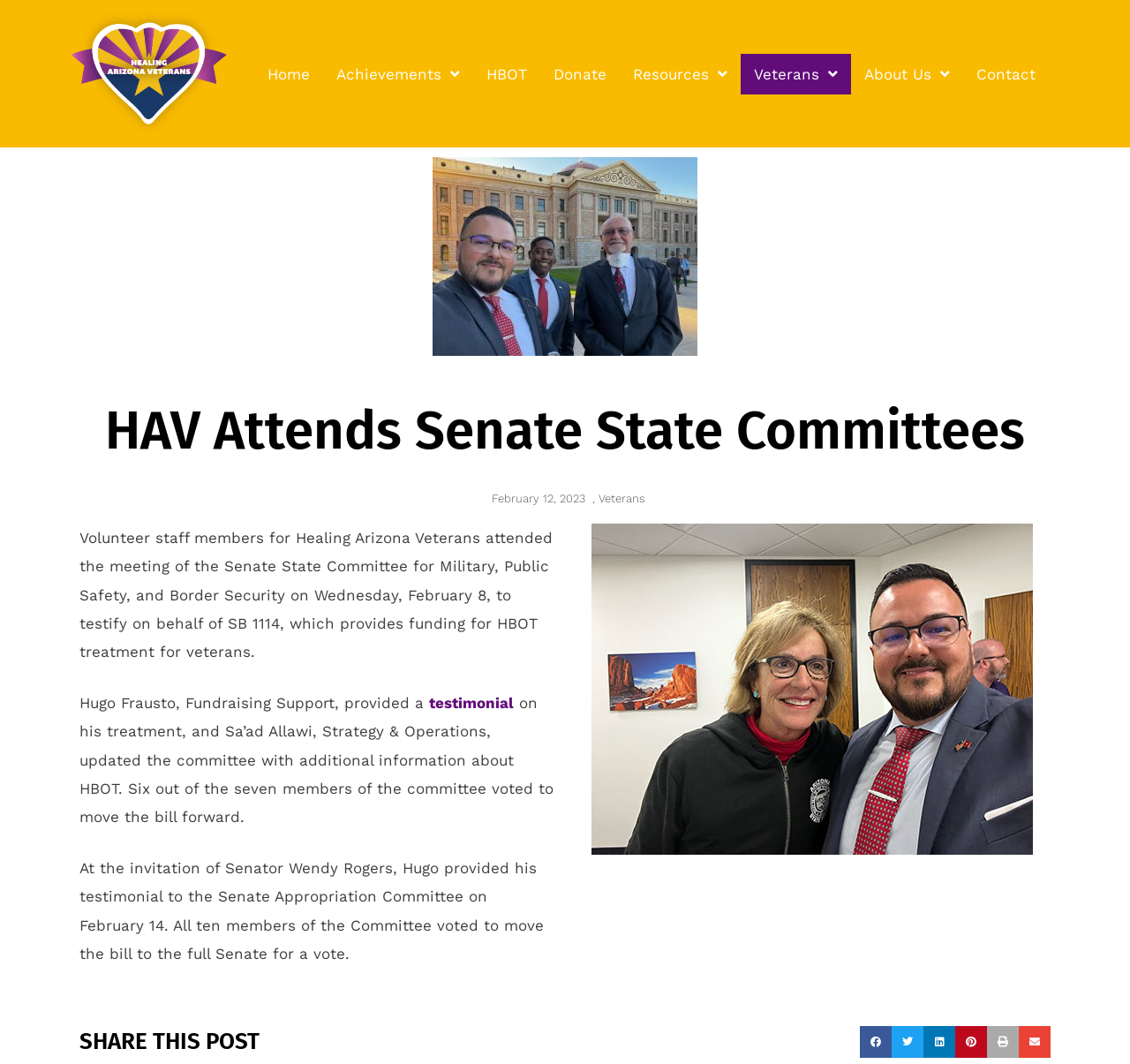How many links are in the top navigation menu?
Kindly offer a detailed explanation using the data available in the image.

I counted the number of link elements in the top navigation menu, which are 'Home', 'HBOT', 'Donate', 'Contact', and the four links with popup menus. Therefore, there are 5 links in the top navigation menu.